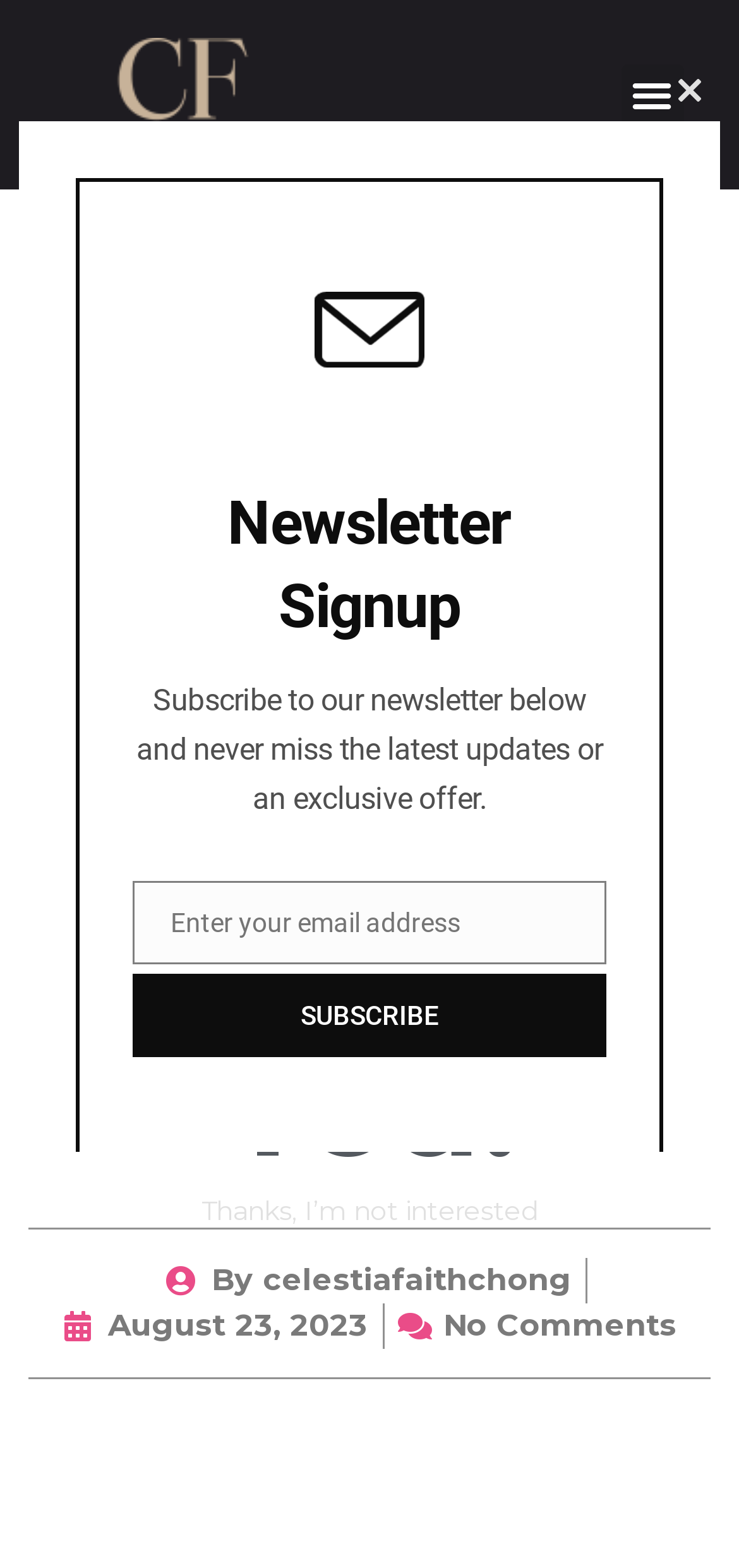Determine the bounding box coordinates for the region that must be clicked to execute the following instruction: "Follow on Facebook".

None